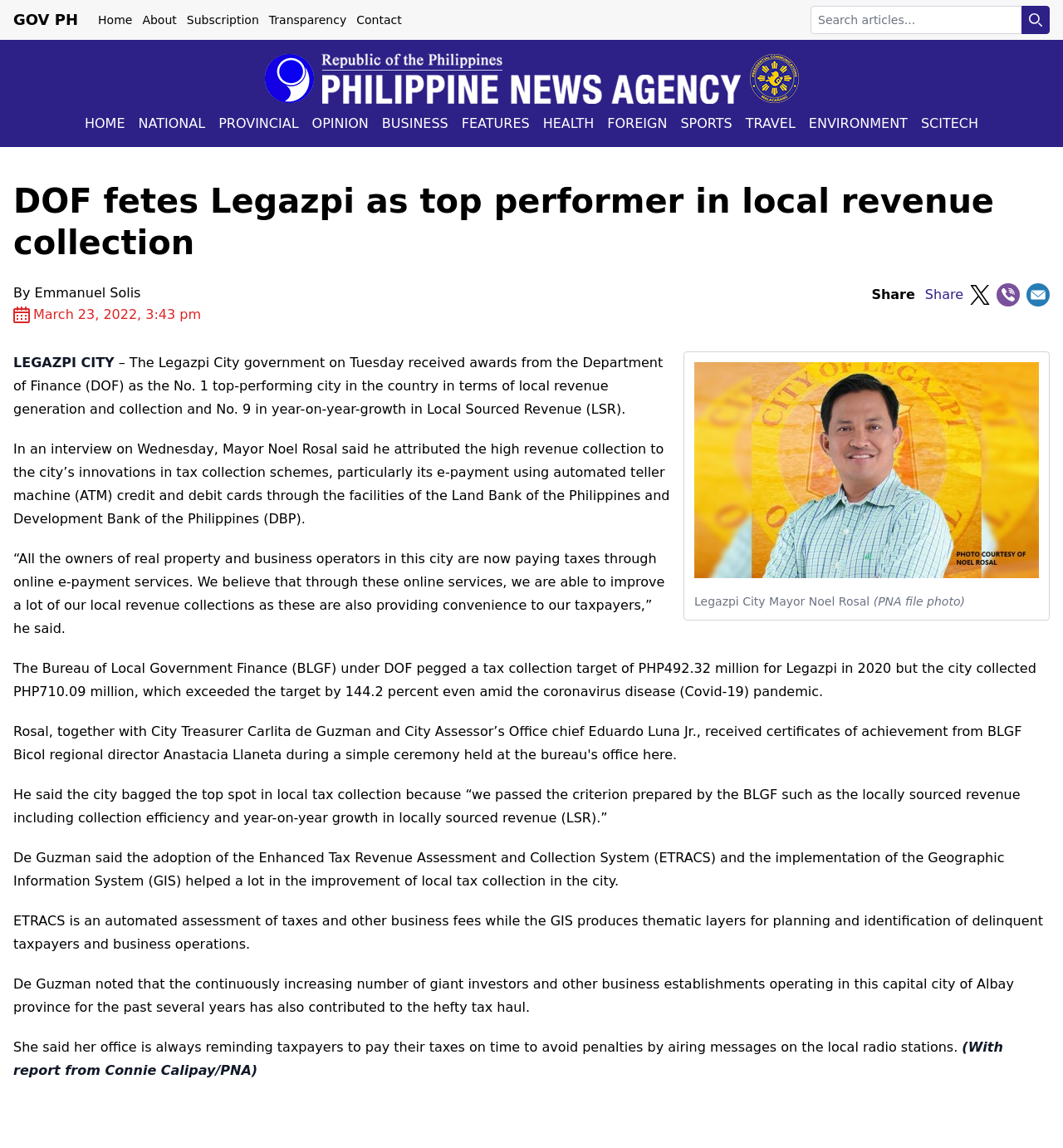Find the bounding box coordinates of the clickable element required to execute the following instruction: "Share this article". Provide the coordinates as four float numbers between 0 and 1, i.e., [left, top, right, bottom].

[0.87, 0.25, 0.906, 0.263]